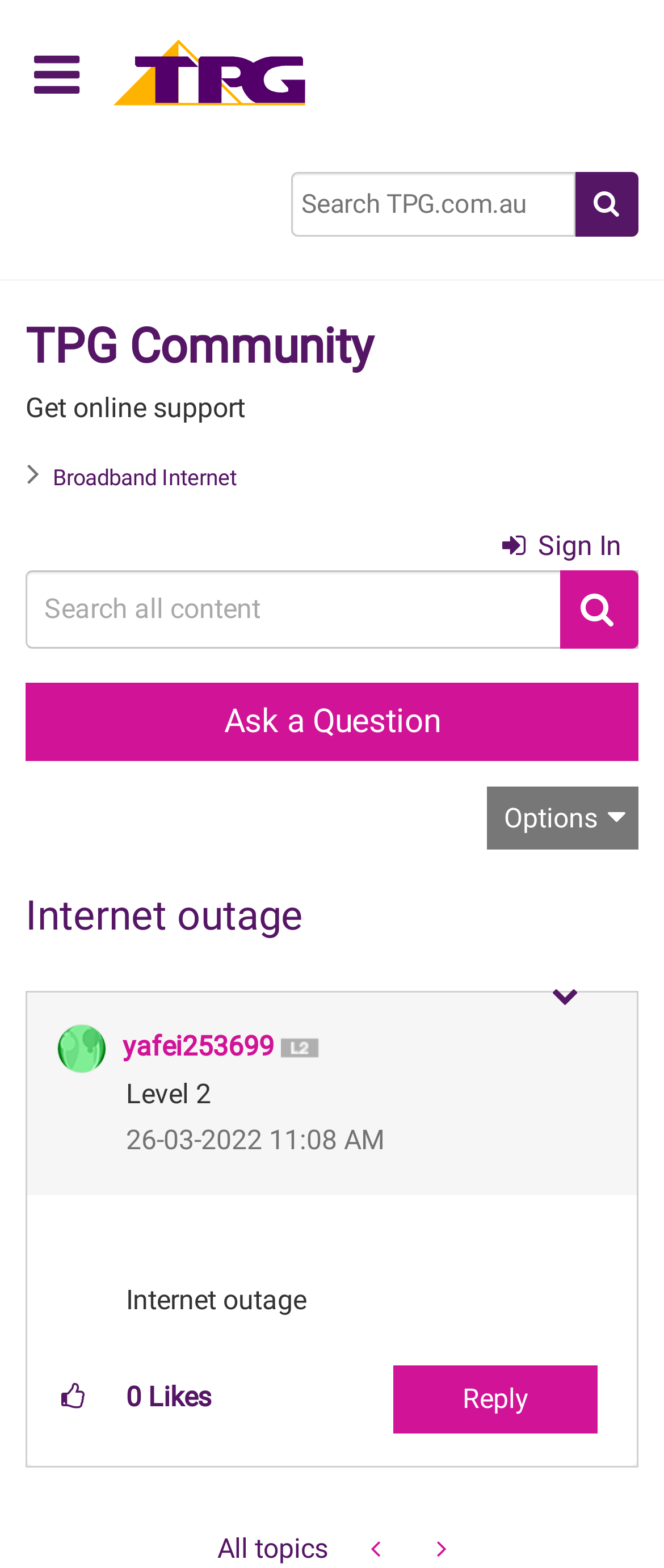What is the level of yafei253699?
Using the image, provide a detailed and thorough answer to the question.

I found the answer by looking at the image element with the text 'Level 2' which is located near the 'yafei253699' text, indicating that yafei253699 is at Level 2.